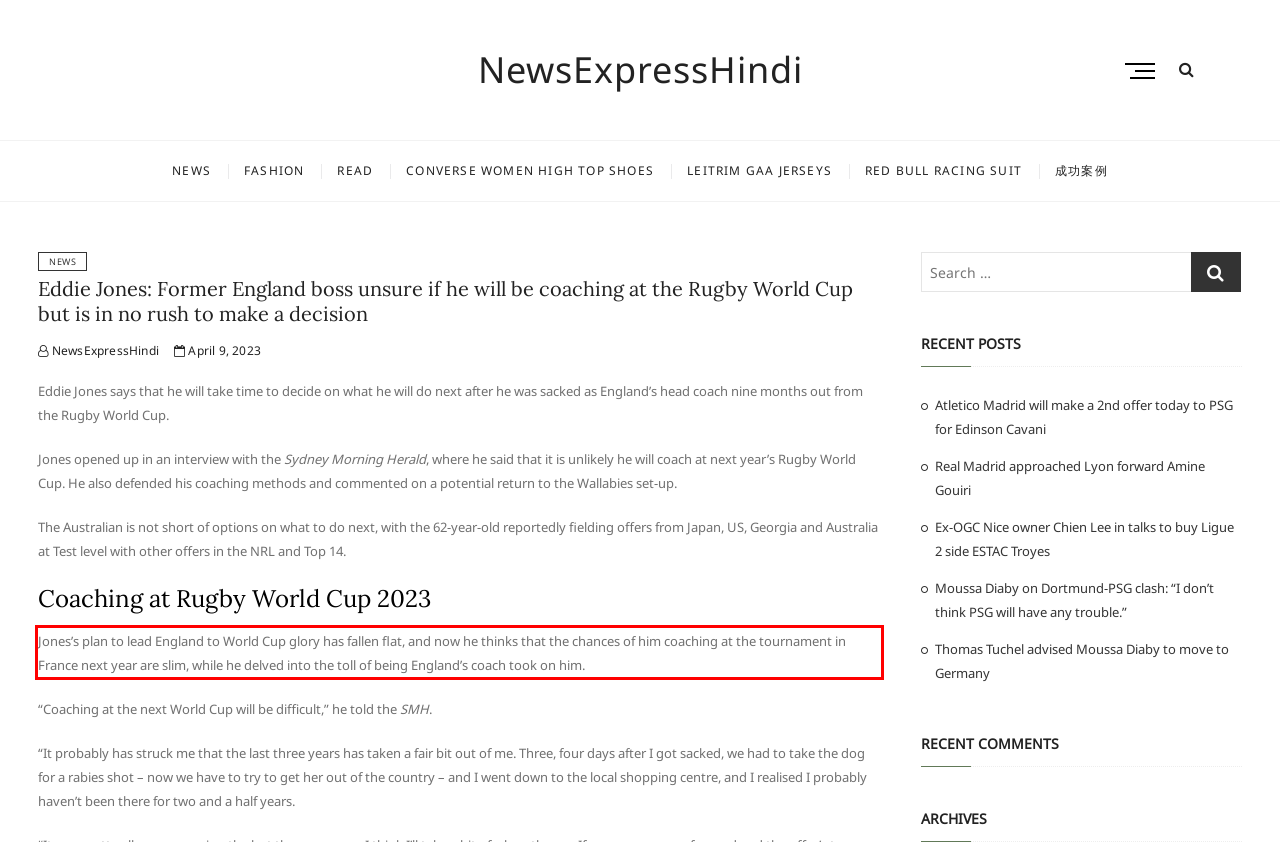Please identify and extract the text from the UI element that is surrounded by a red bounding box in the provided webpage screenshot.

Jones’s plan to lead England to World Cup glory has fallen flat, and now he thinks that the chances of him coaching at the tournament in France next year are slim, while he delved into the toll of being England’s coach took on him.